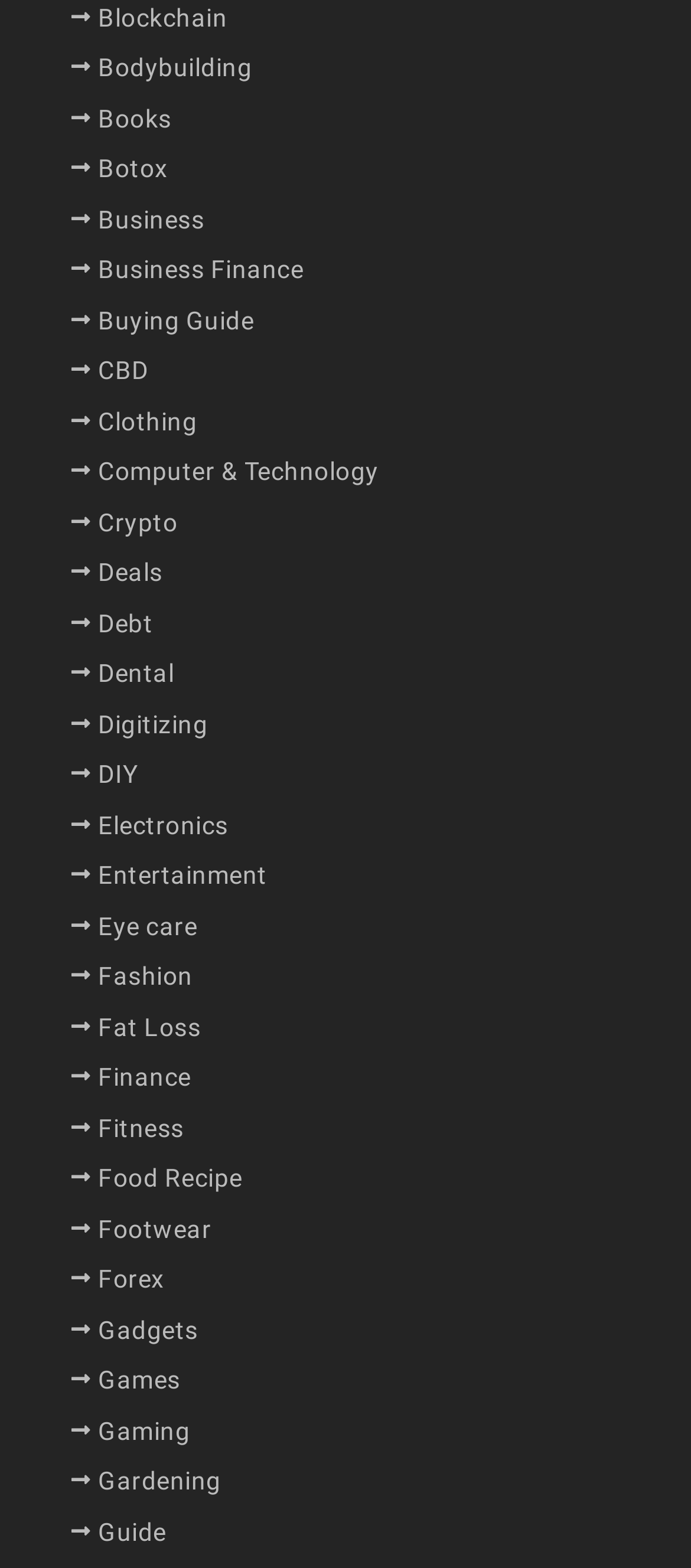What is the category that comes after 'Business'?
From the image, respond using a single word or phrase.

Business Finance